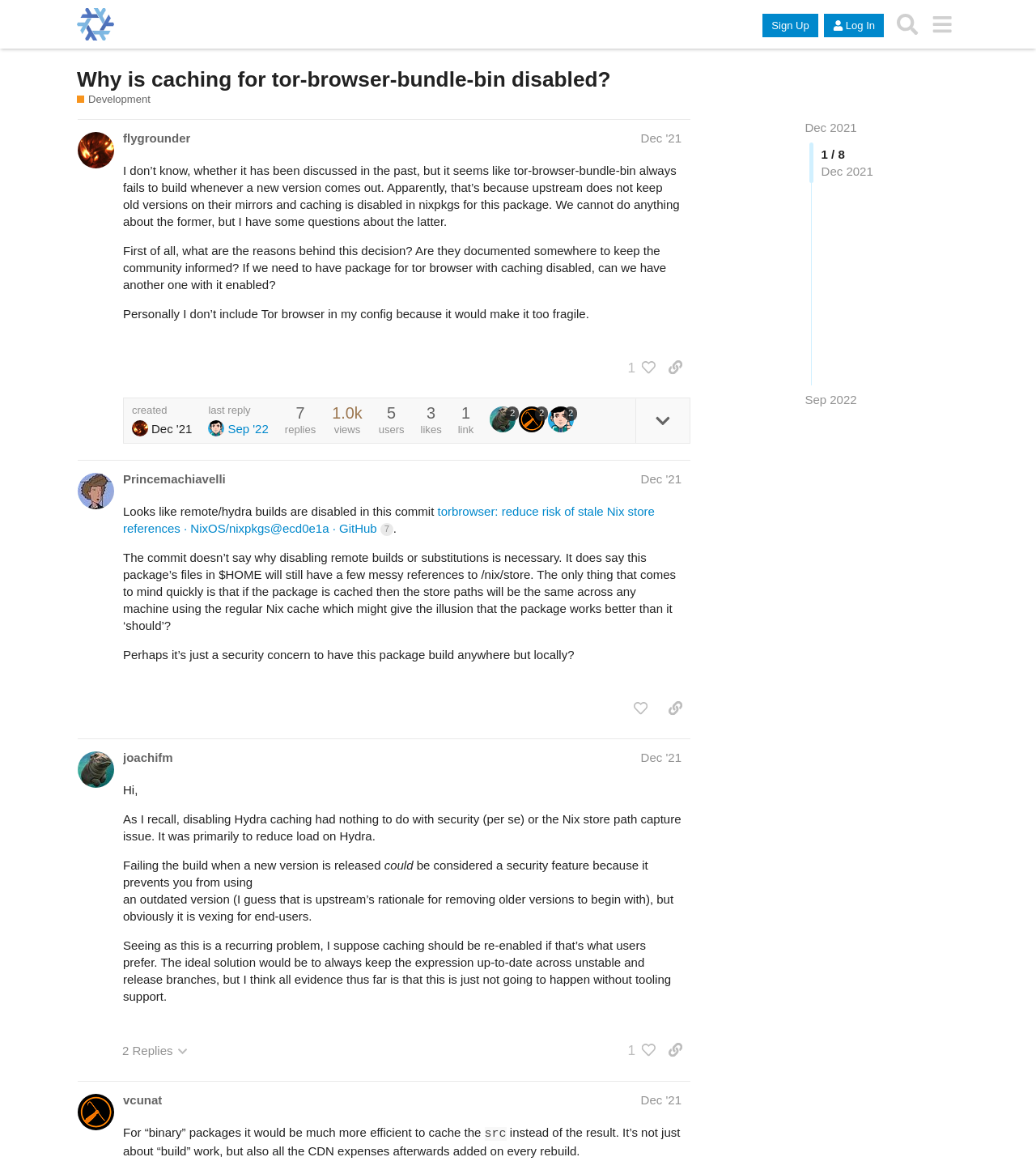Provide the bounding box for the UI element matching this description: "Composing Validations".

None